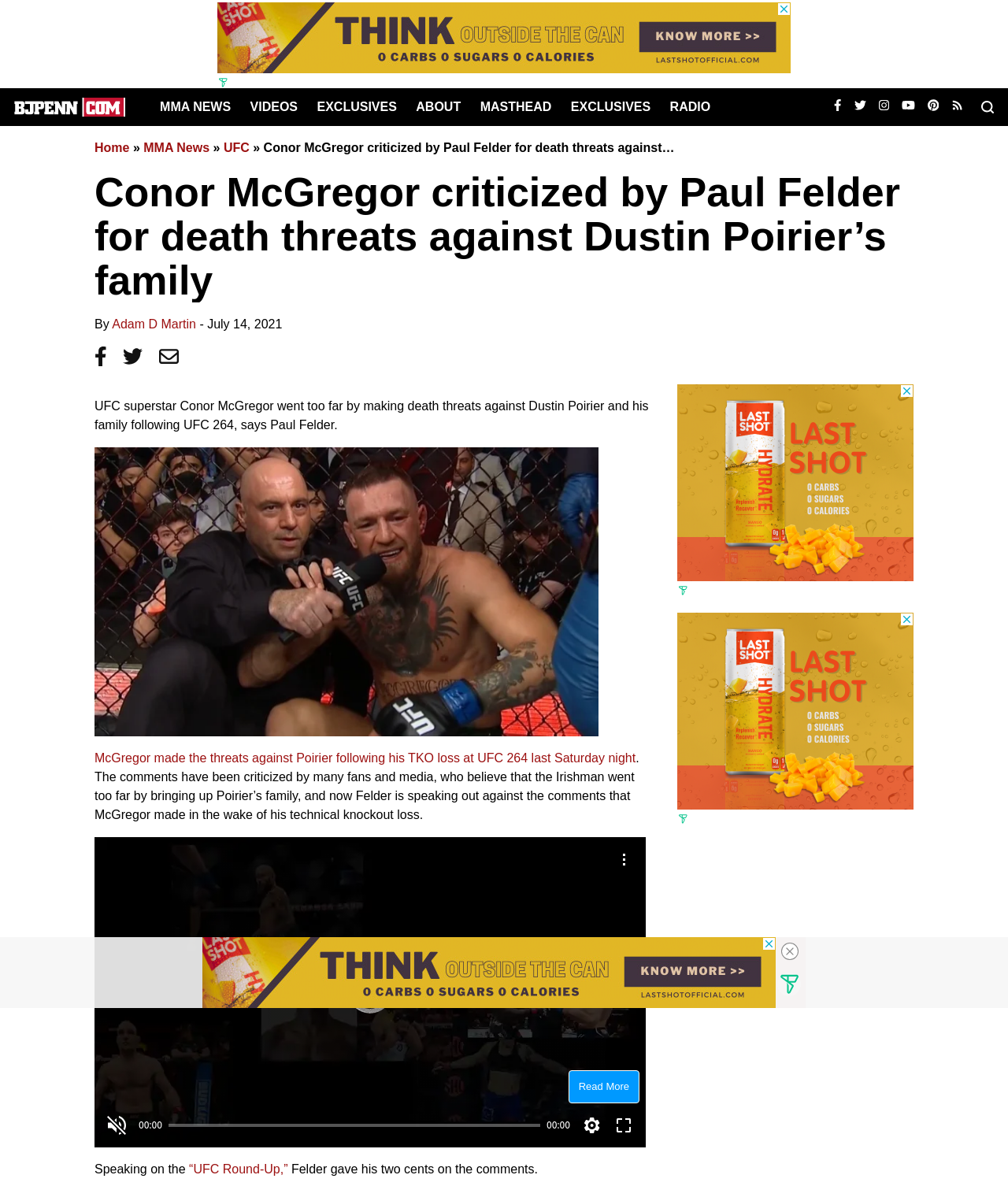Given the element description: "Adam D Martin", predict the bounding box coordinates of the UI element it refers to, using four float numbers between 0 and 1, i.e., [left, top, right, bottom].

[0.111, 0.268, 0.194, 0.279]